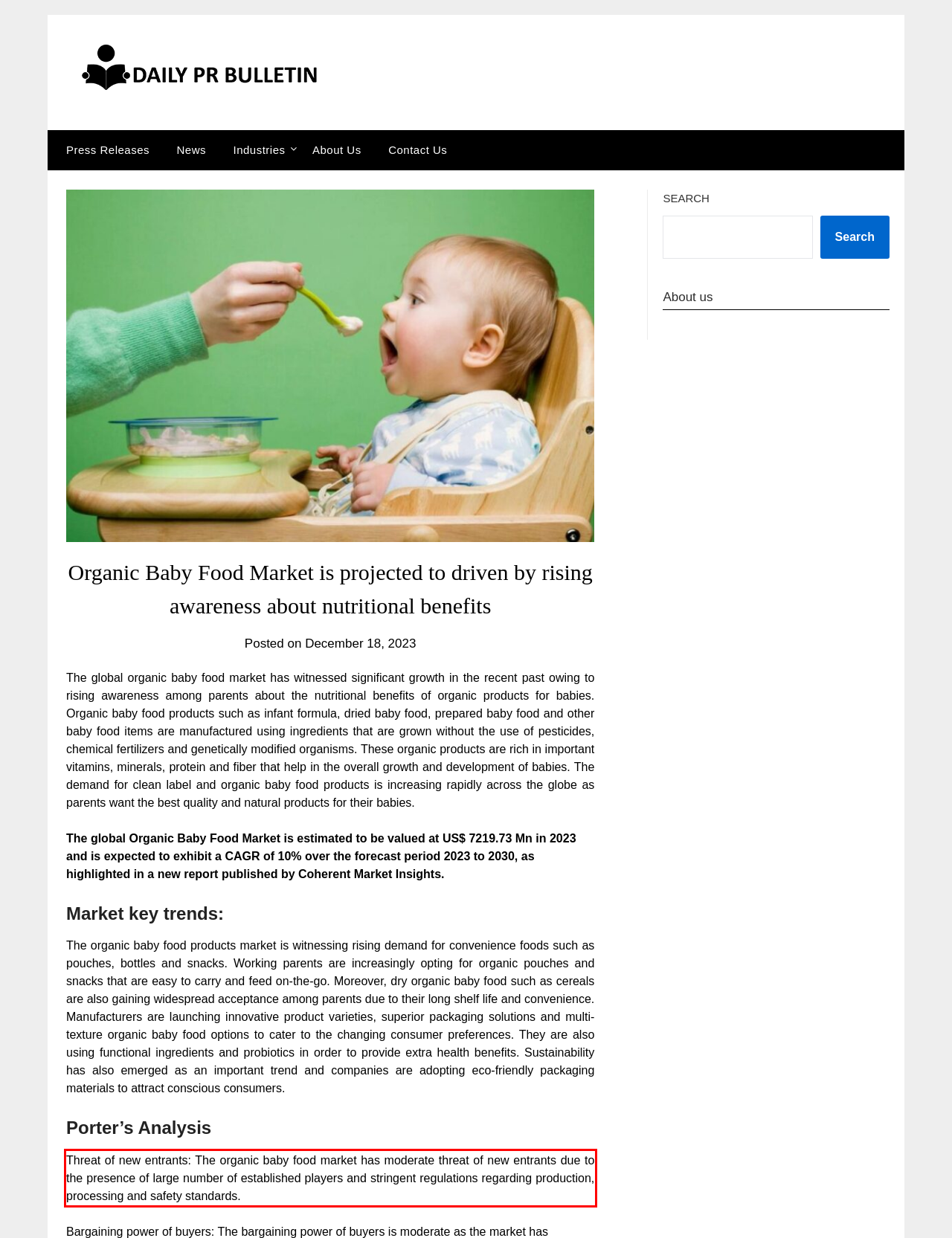Examine the screenshot of the webpage, locate the red bounding box, and generate the text contained within it.

Threat of new entrants: The organic baby food market has moderate threat of new entrants due to the presence of large number of established players and stringent regulations regarding production, processing and safety standards.